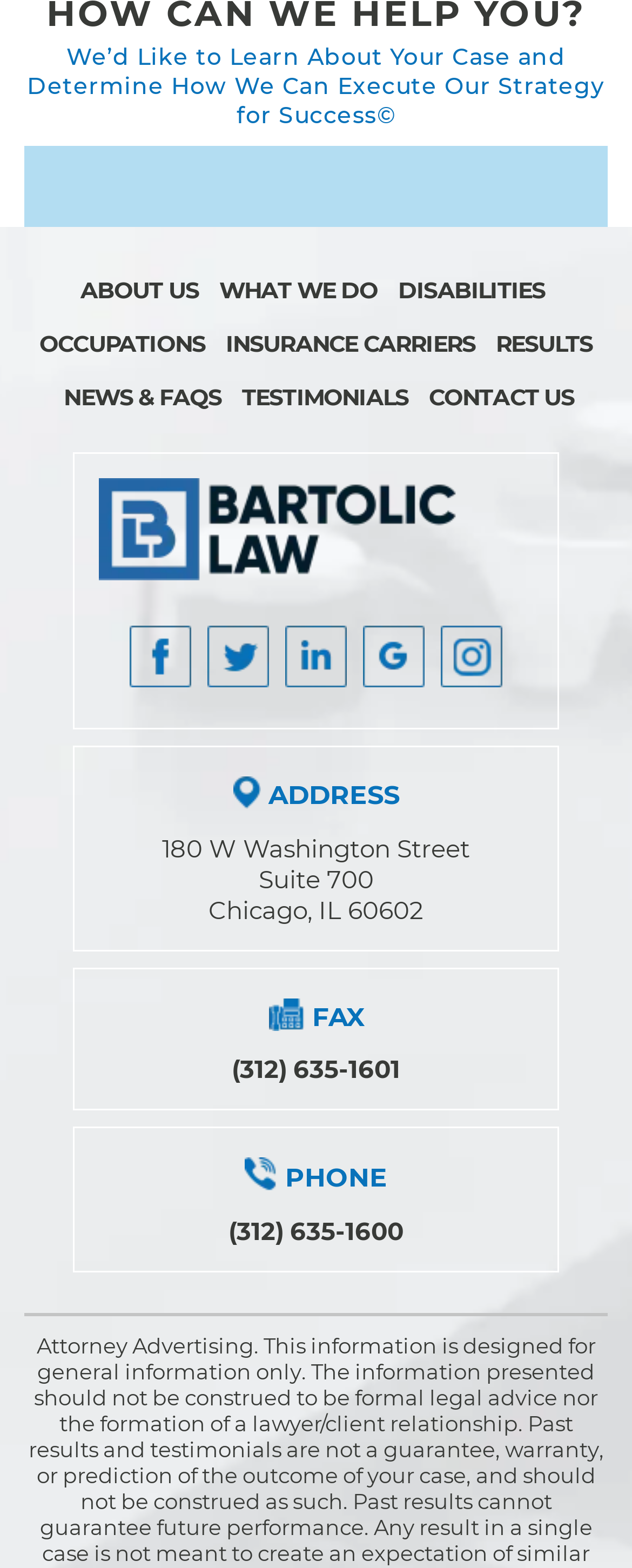Can you give a comprehensive explanation to the question given the content of the image?
What is the company's strategy?

The company's strategy is mentioned in the heading 'We’d Like to Learn About Your Case and Determine How We Can Execute Our Strategy for Success©', which suggests that the company has a specific approach to achieve success for its clients.